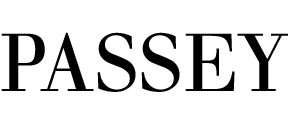Please look at the image and answer the question with a detailed explanation: What is the theme of the associated website?

The caption suggests that the website explores 'language, expression, and perhaps personal narratives', implying that the theme of the website is related to language and expression.